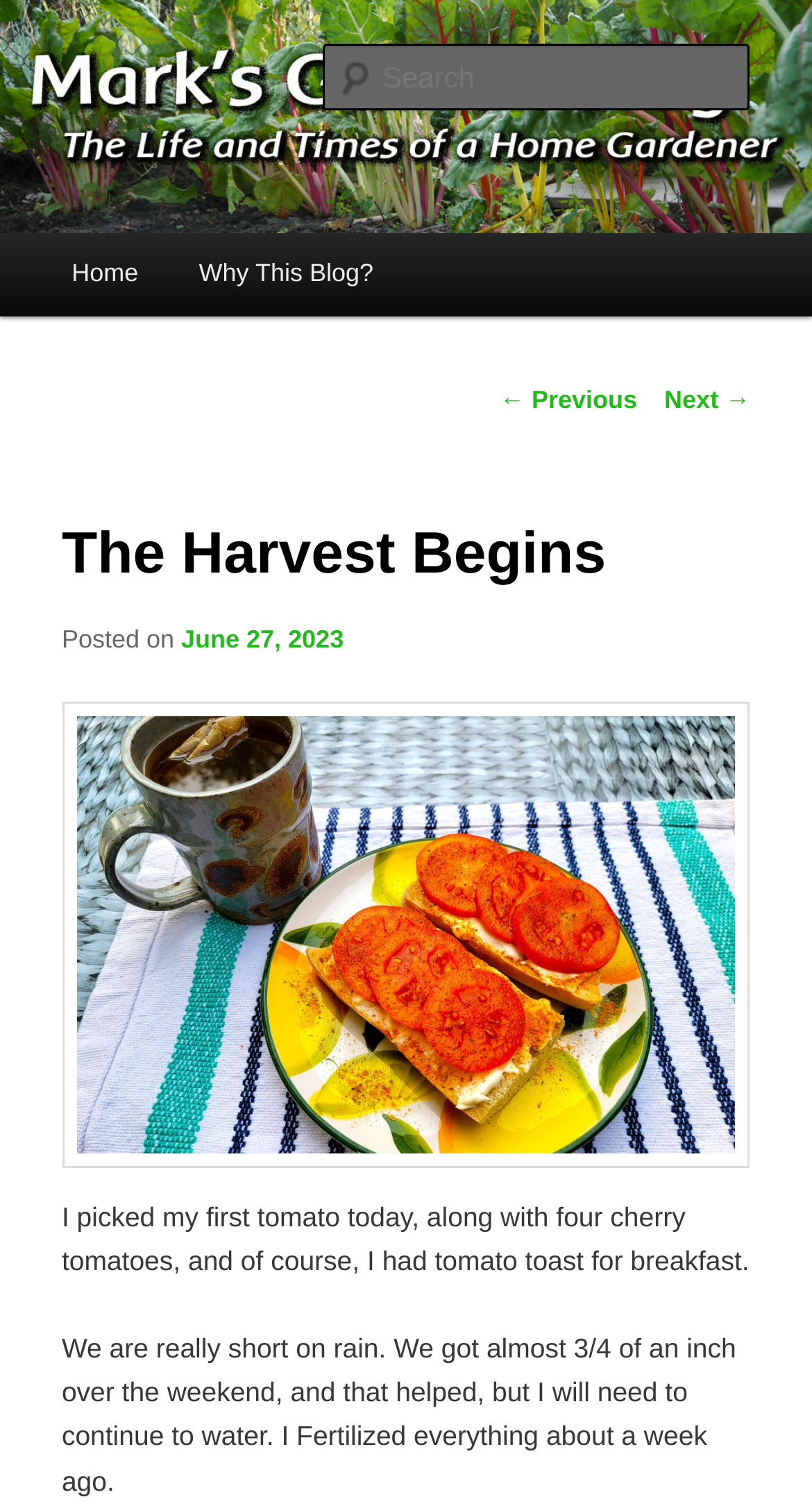Determine the title of the webpage and give its text content.

Mark's Garden Blog